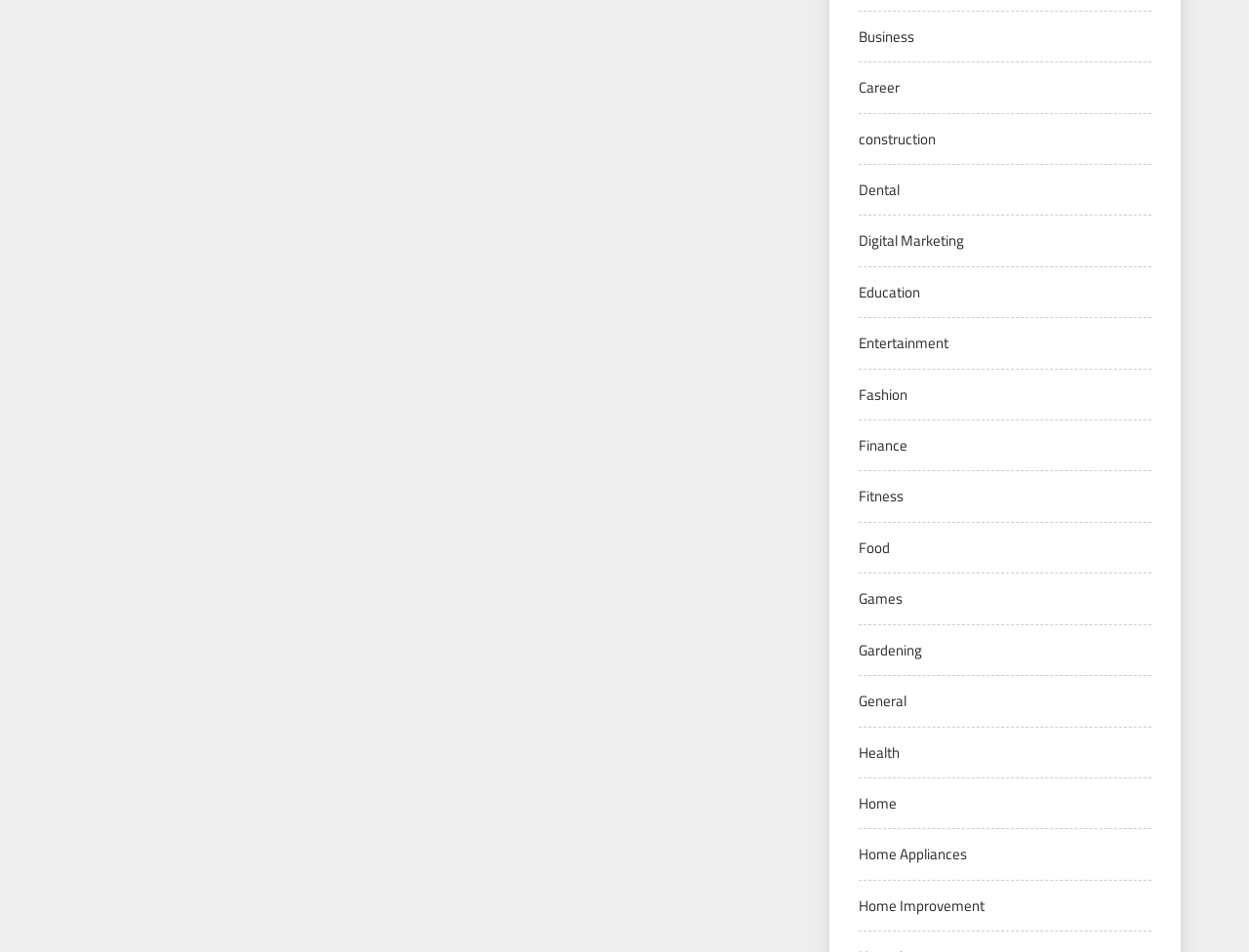Identify the bounding box for the element characterized by the following description: "Fashion".

[0.688, 0.402, 0.727, 0.426]